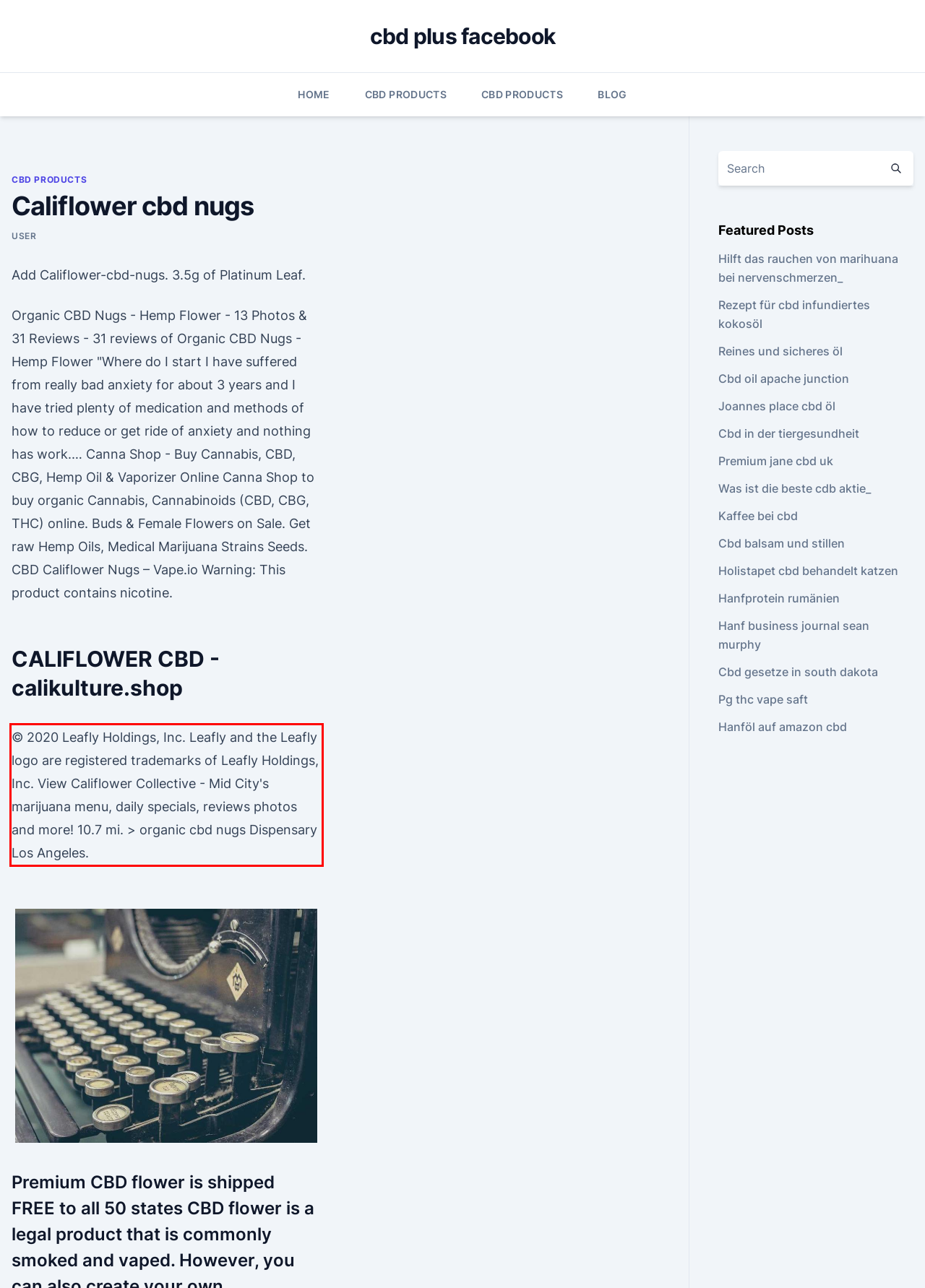You are given a screenshot of a webpage with a UI element highlighted by a red bounding box. Please perform OCR on the text content within this red bounding box.

© 2020 Leafly Holdings, Inc. Leafly and the Leafly logo are registered trademarks of Leafly Holdings, Inc. View Califlower Collective - Mid City's marijuana menu, daily specials, reviews photos and more! 10.7 mi. > organic cbd nugs Dispensary Los Angeles.